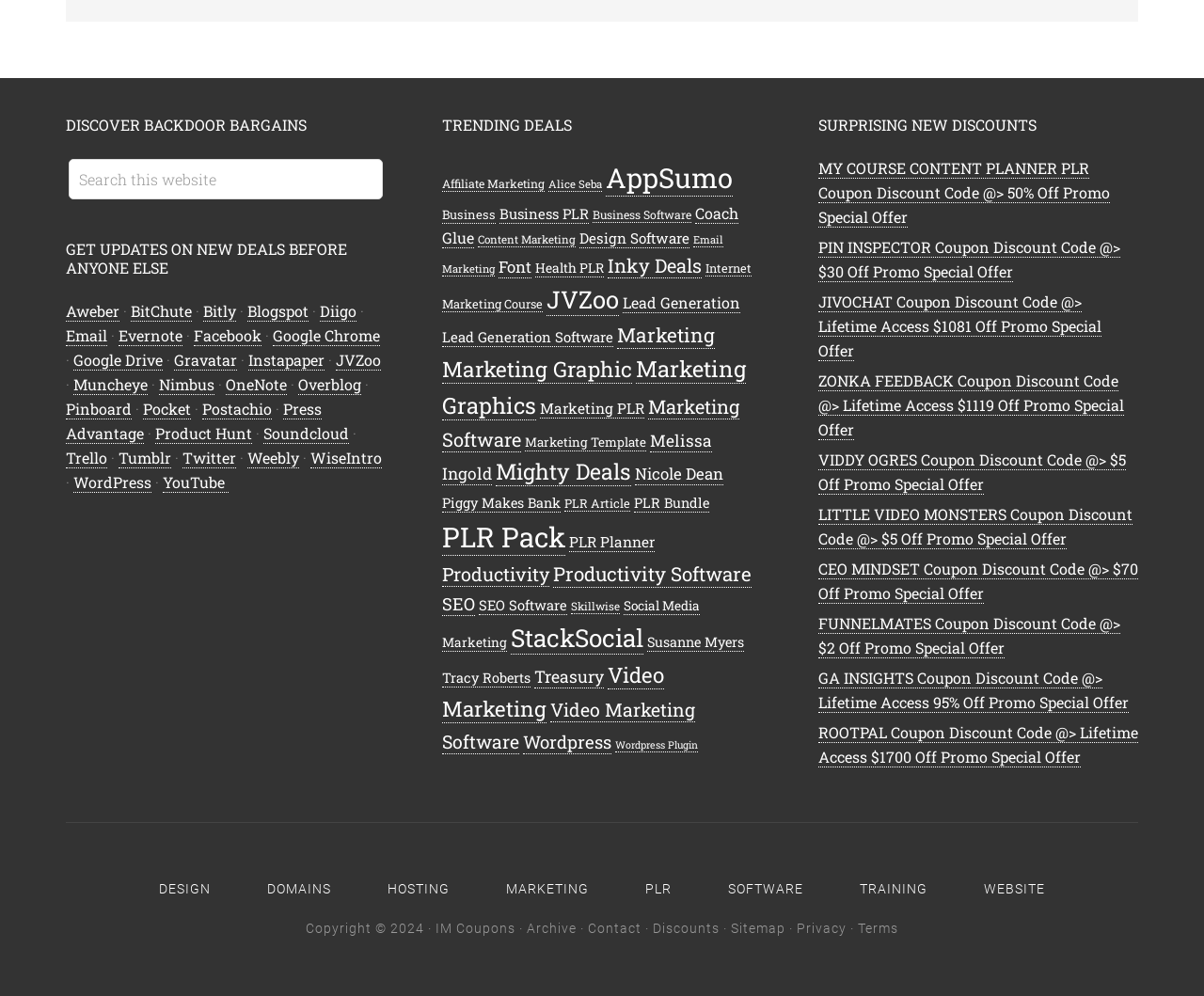How many items are available in the 'Marketing Graphics' category?
Refer to the image and provide a one-word or short phrase answer.

172 items